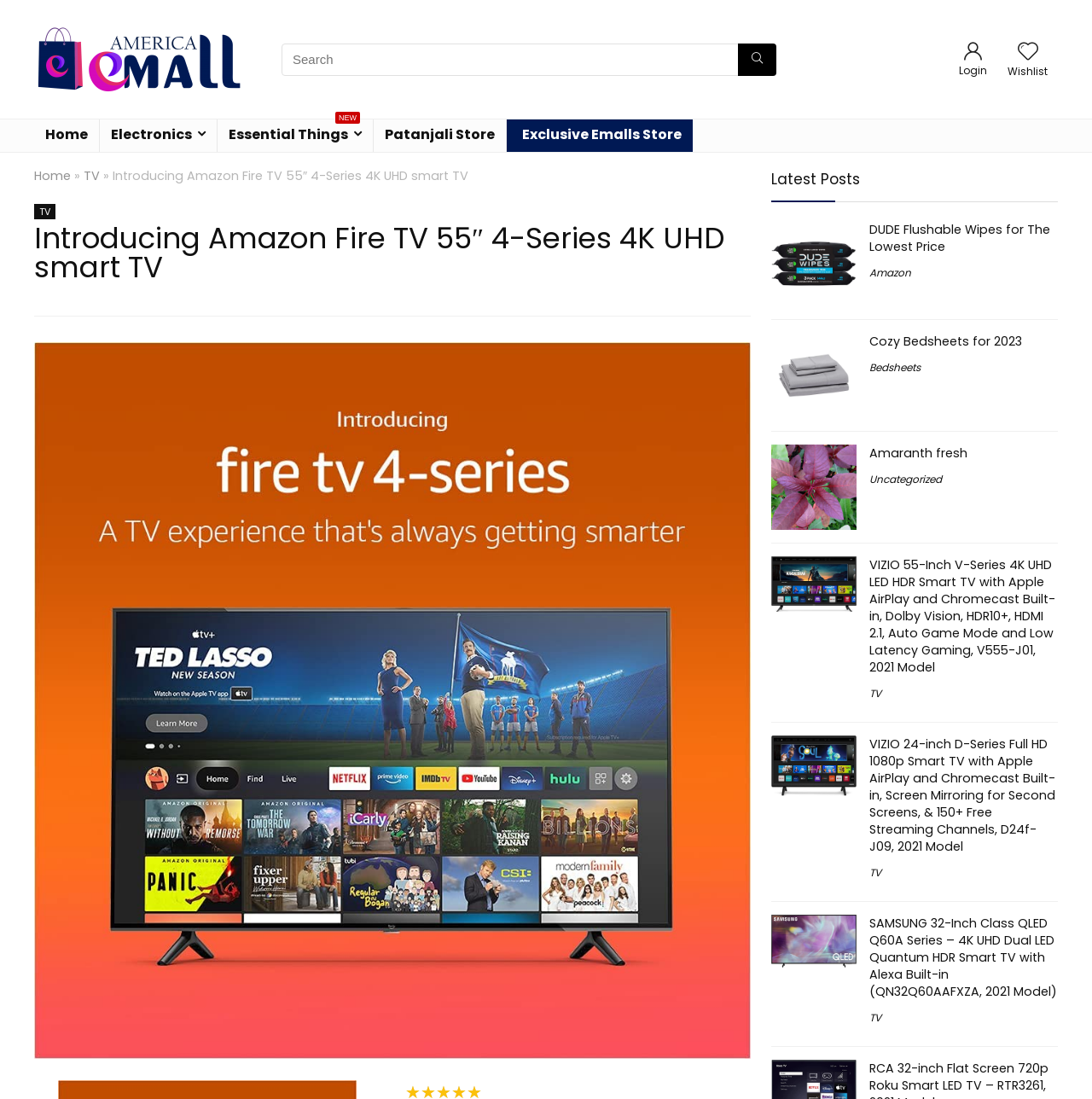Provide your answer in one word or a succinct phrase for the question: 
What is the category of the products listed under 'Latest Posts'?

TV and Home